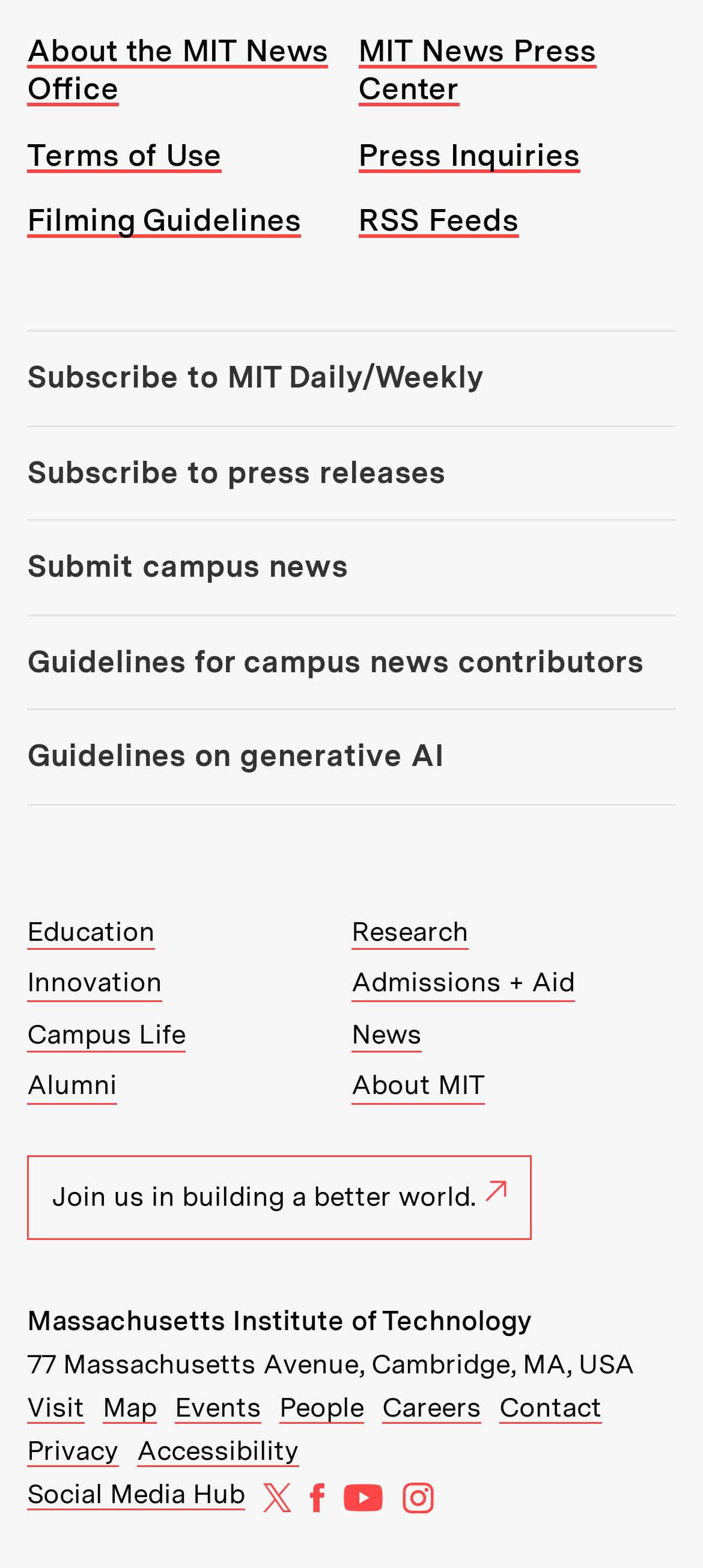Answer the question in a single word or phrase:
What is the address of the Massachusetts Institute of Technology?

77 Massachusetts Avenue, Cambridge, MA, USA